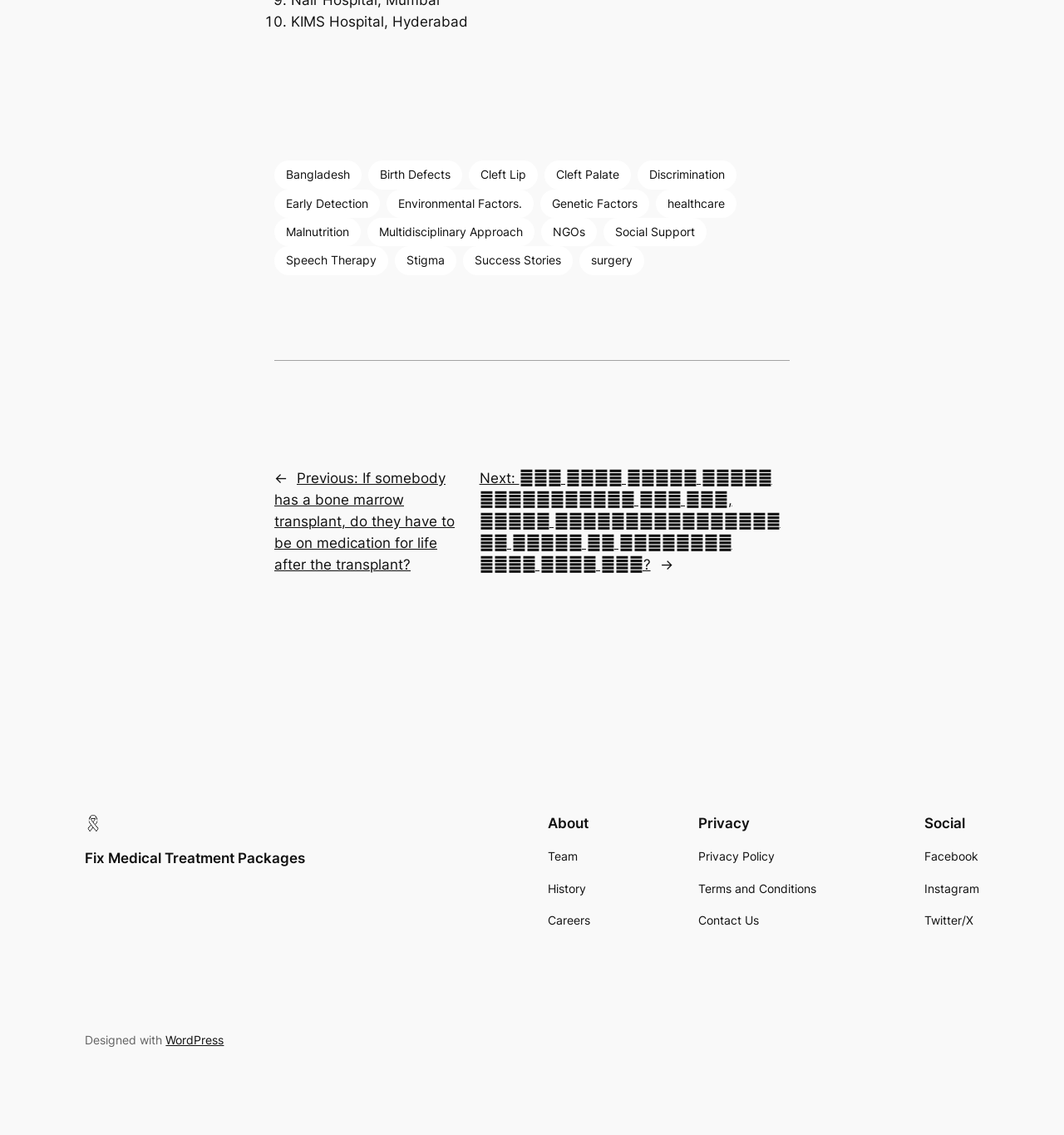Reply to the question with a brief word or phrase: What is the name of the content management system used?

WordPress